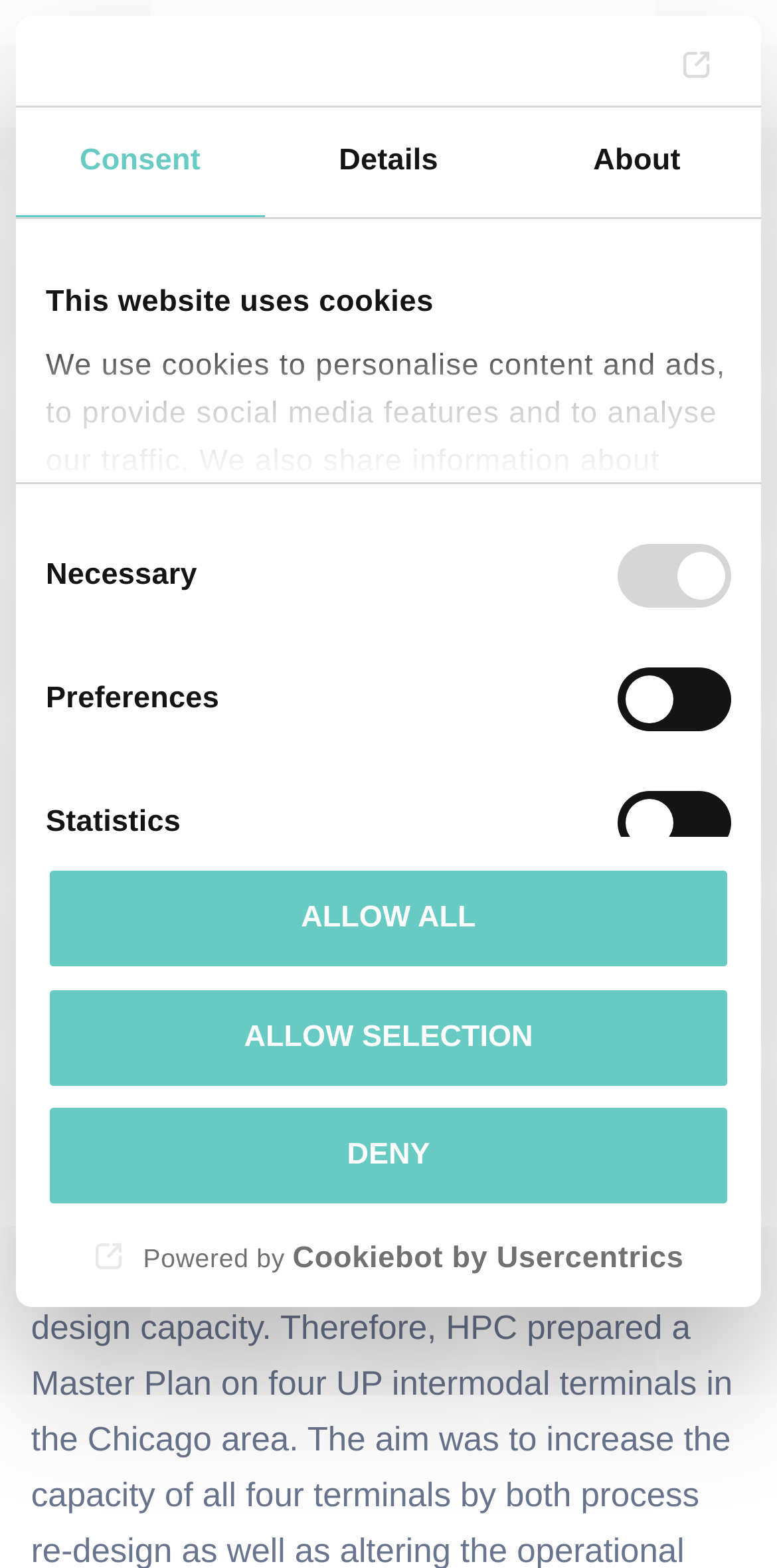Find and specify the bounding box coordinates that correspond to the clickable region for the instruction: "Click the DENY button".

[0.059, 0.704, 0.941, 0.77]